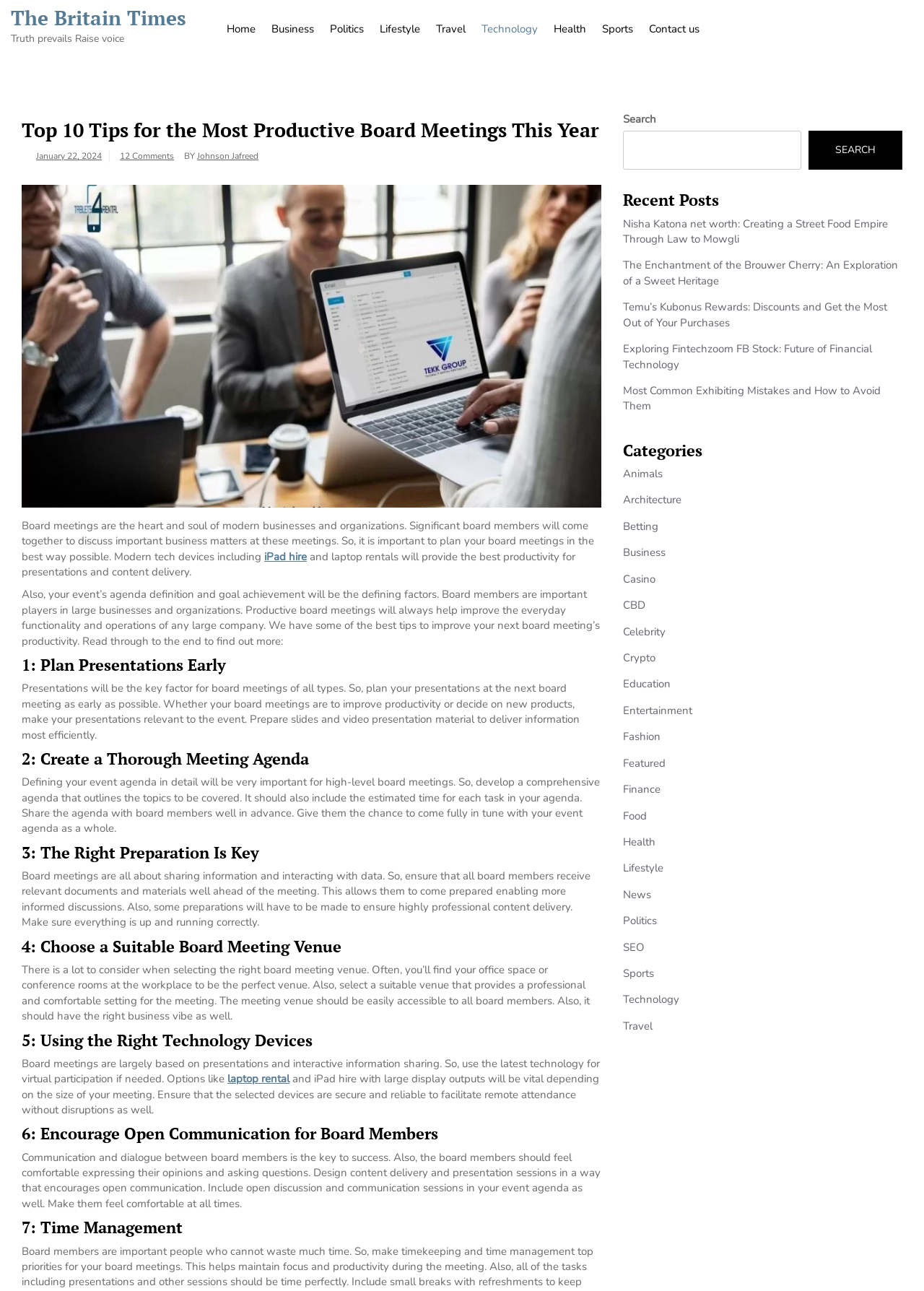Please identify the bounding box coordinates of the element I should click to complete this instruction: 'Click on the 'Home' link'. The coordinates should be given as four float numbers between 0 and 1, like this: [left, top, right, bottom].

[0.237, 0.006, 0.285, 0.036]